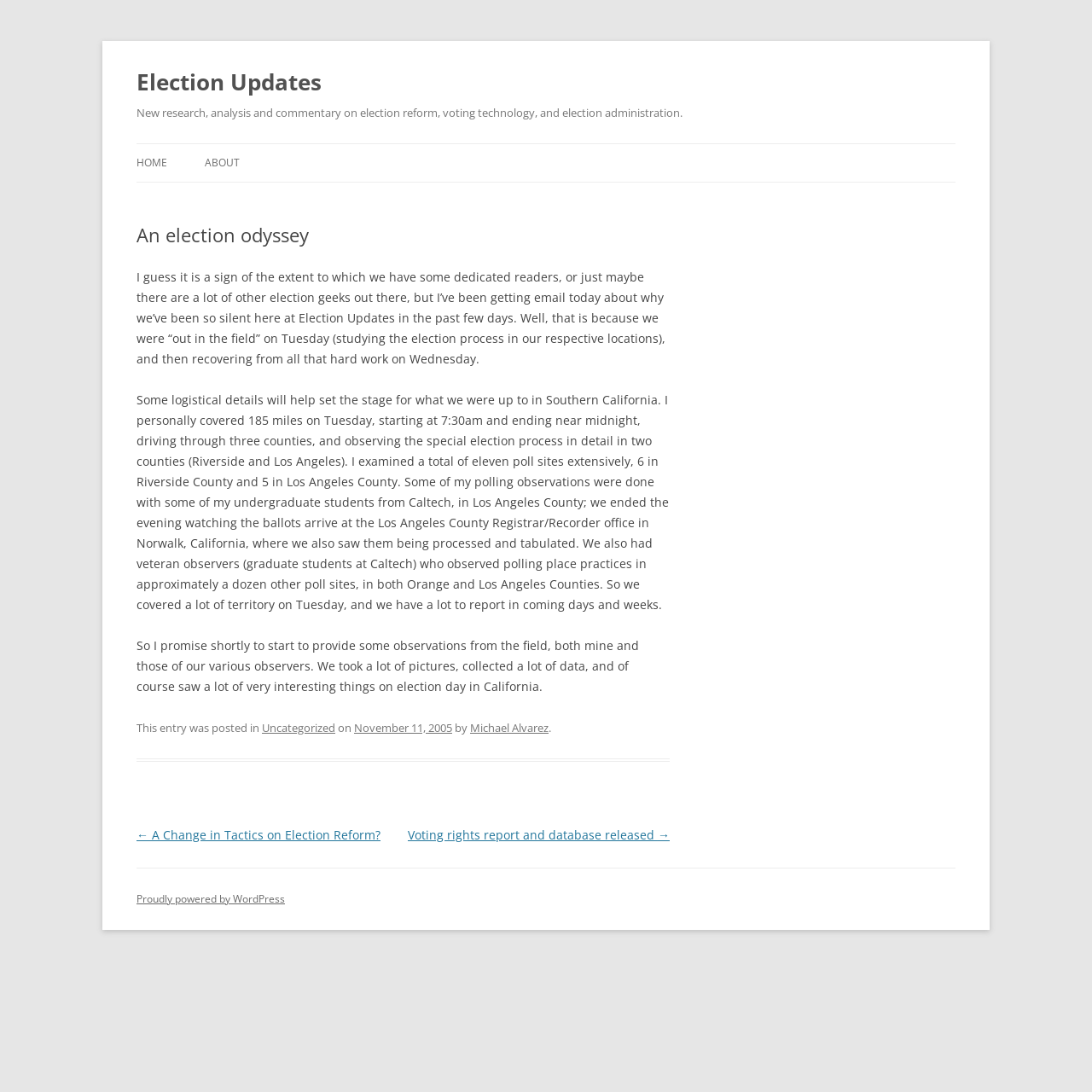Pinpoint the bounding box coordinates of the area that should be clicked to complete the following instruction: "Check the 'Uncategorized' category". The coordinates must be given as four float numbers between 0 and 1, i.e., [left, top, right, bottom].

[0.24, 0.659, 0.307, 0.673]